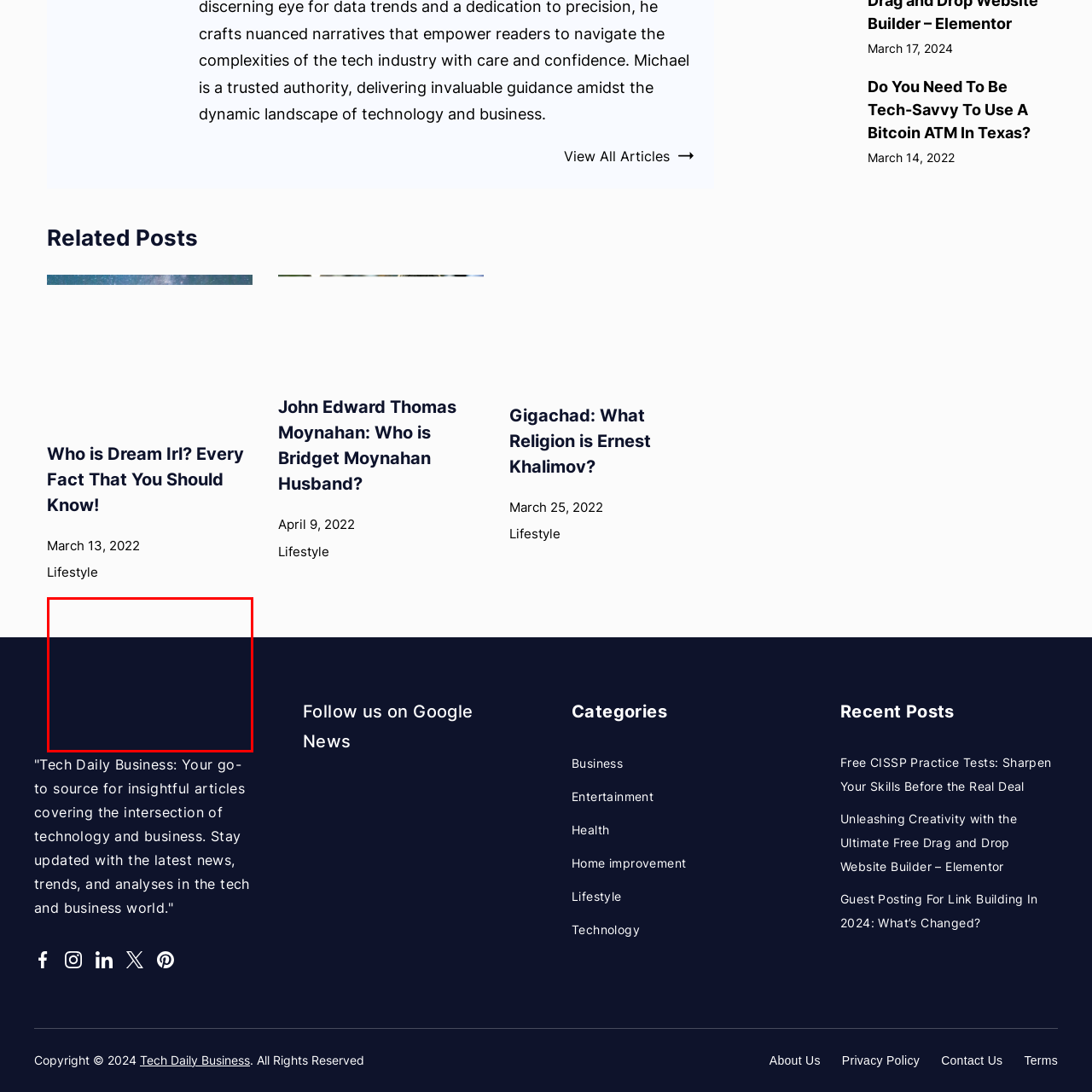What aspect of Dream's persona is explored in the article?
Inspect the highlighted part of the image and provide a single word or phrase as your answer.

Content style